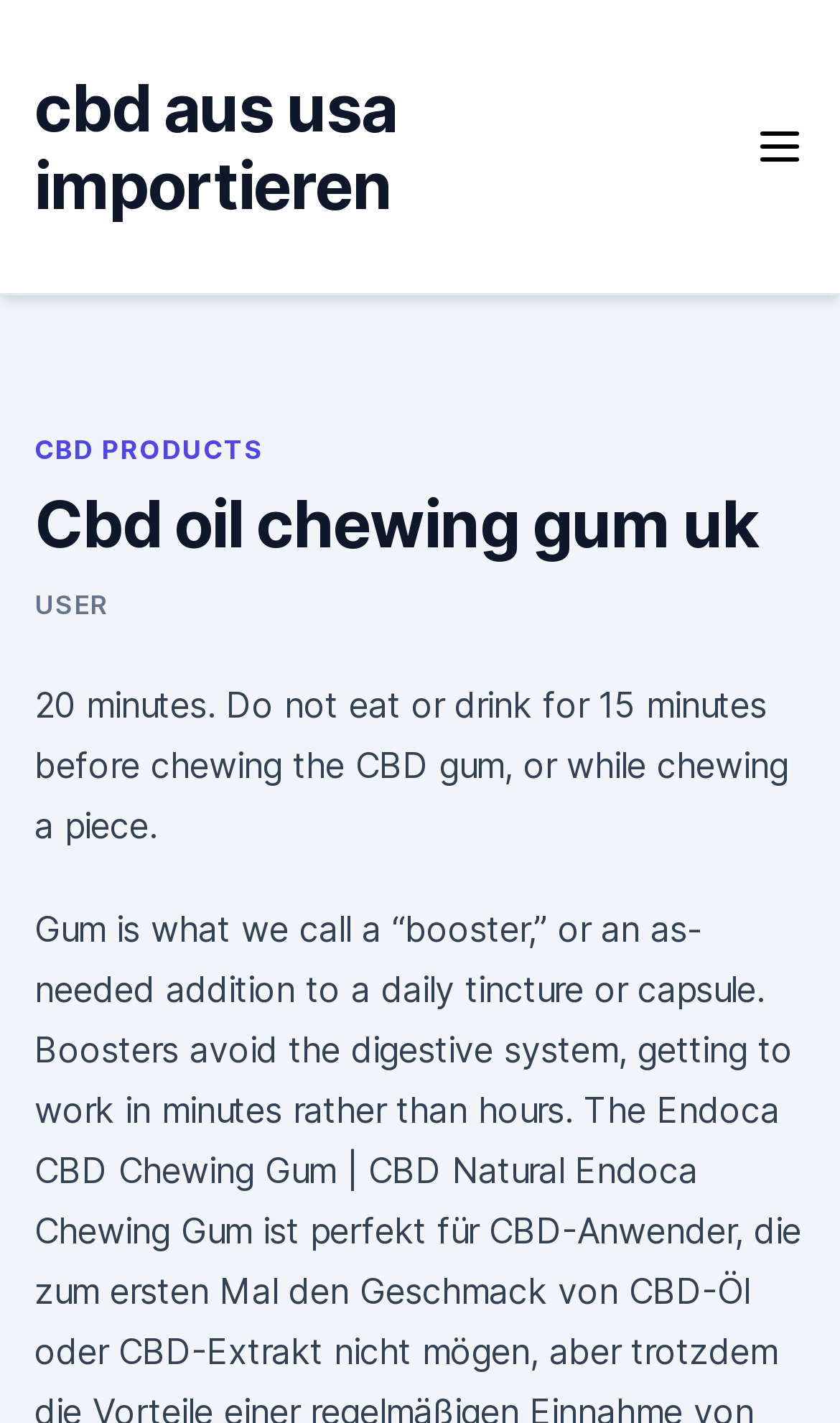Please respond to the question using a single word or phrase:
What is the purpose of the button with an image?

To expand primary-menu